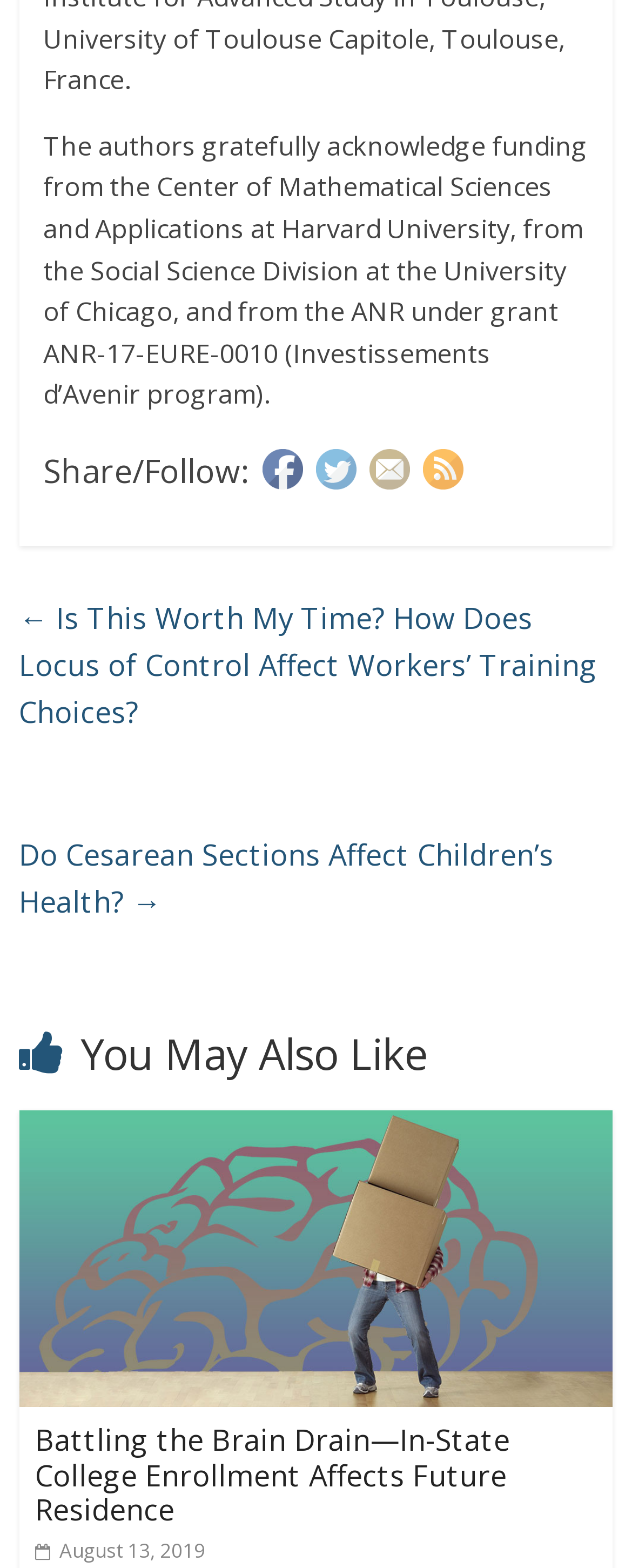Please find the bounding box for the UI component described as follows: "alt="Tweet" title="Tweet"".

[0.454, 0.237, 0.608, 0.257]